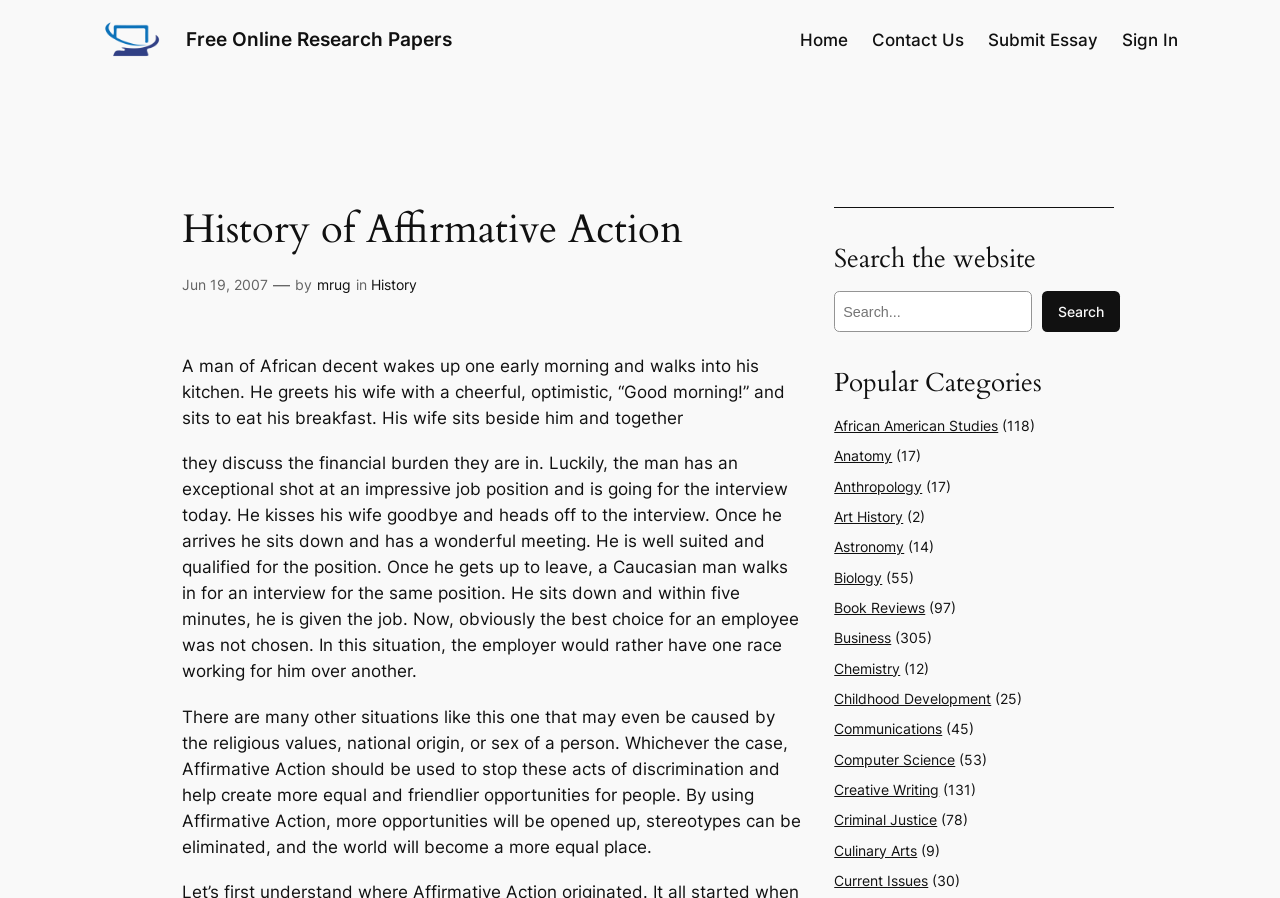What is the topic of the essay?
Based on the image content, provide your answer in one word or a short phrase.

Affirmative Action